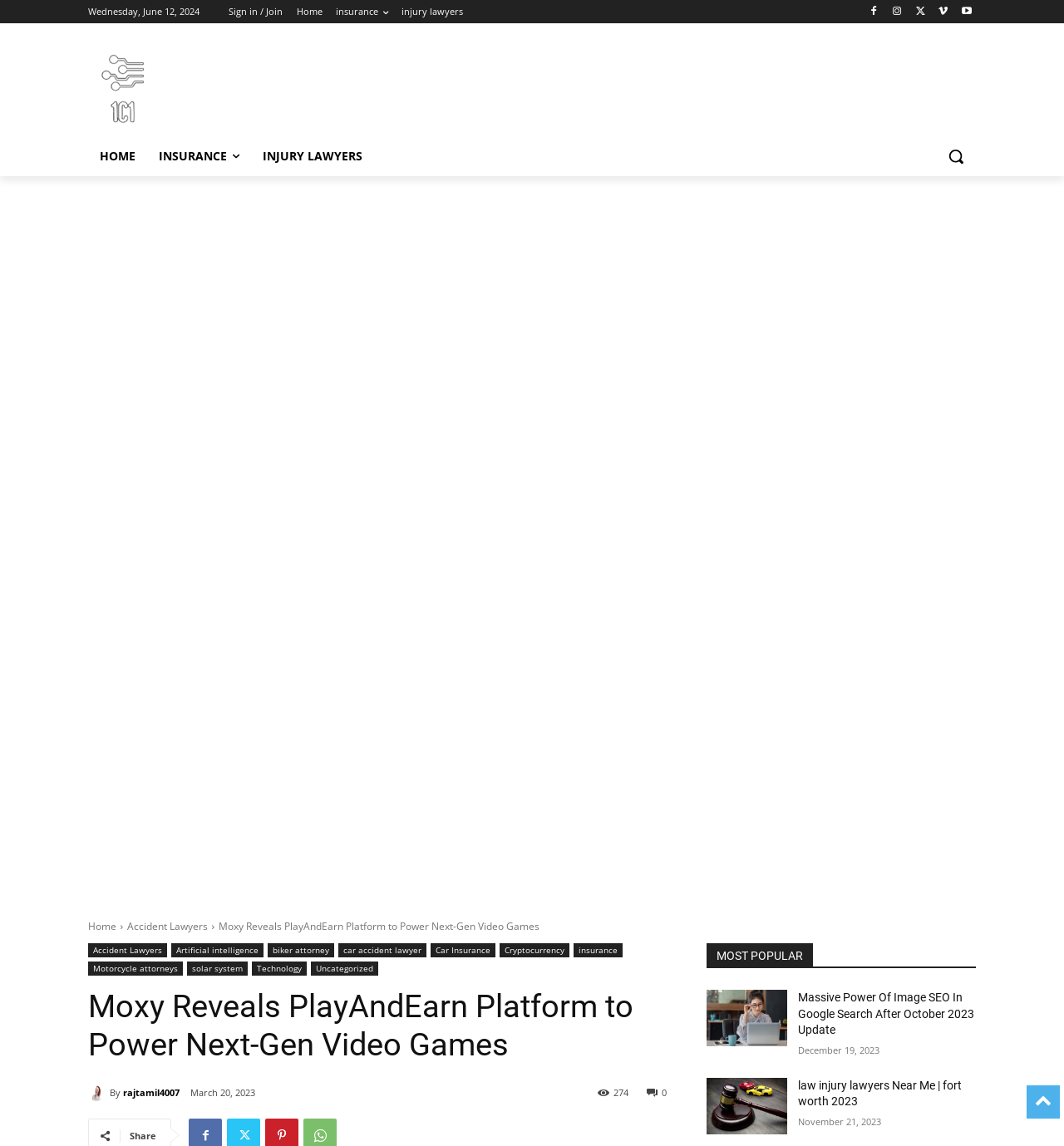Can you find and generate the webpage's heading?

Moxy Reveals PlayAndEarn Platform to Power Next-Gen Video Games